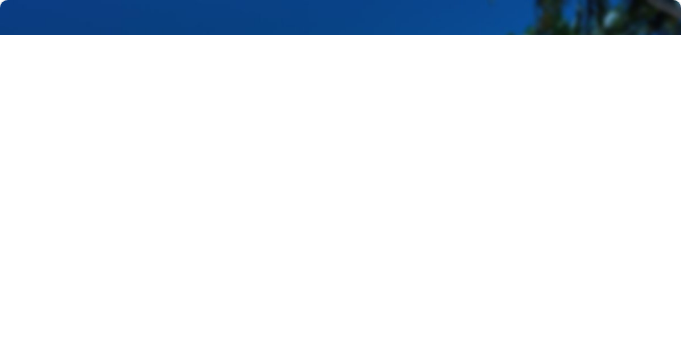Paint a vivid picture with your description of the image.

The image features a vibrant and uplifting background that complements the theme of self-affirmation. It showcases the affirmation "I can think rationally and intelligently," encouraging positive thinking and mental clarity. The colors are vivid, likely invoking feelings of positivity and motivation. This visual reinforces the message of personal empowerment and confidence, aligning with the overall goal of the "I Can Affirmations" platform, which focuses on boosting self-esteem and rational thought through affirmative statements. The image serves as a visual representation of personal growth and the power of positive mindset affirmations.